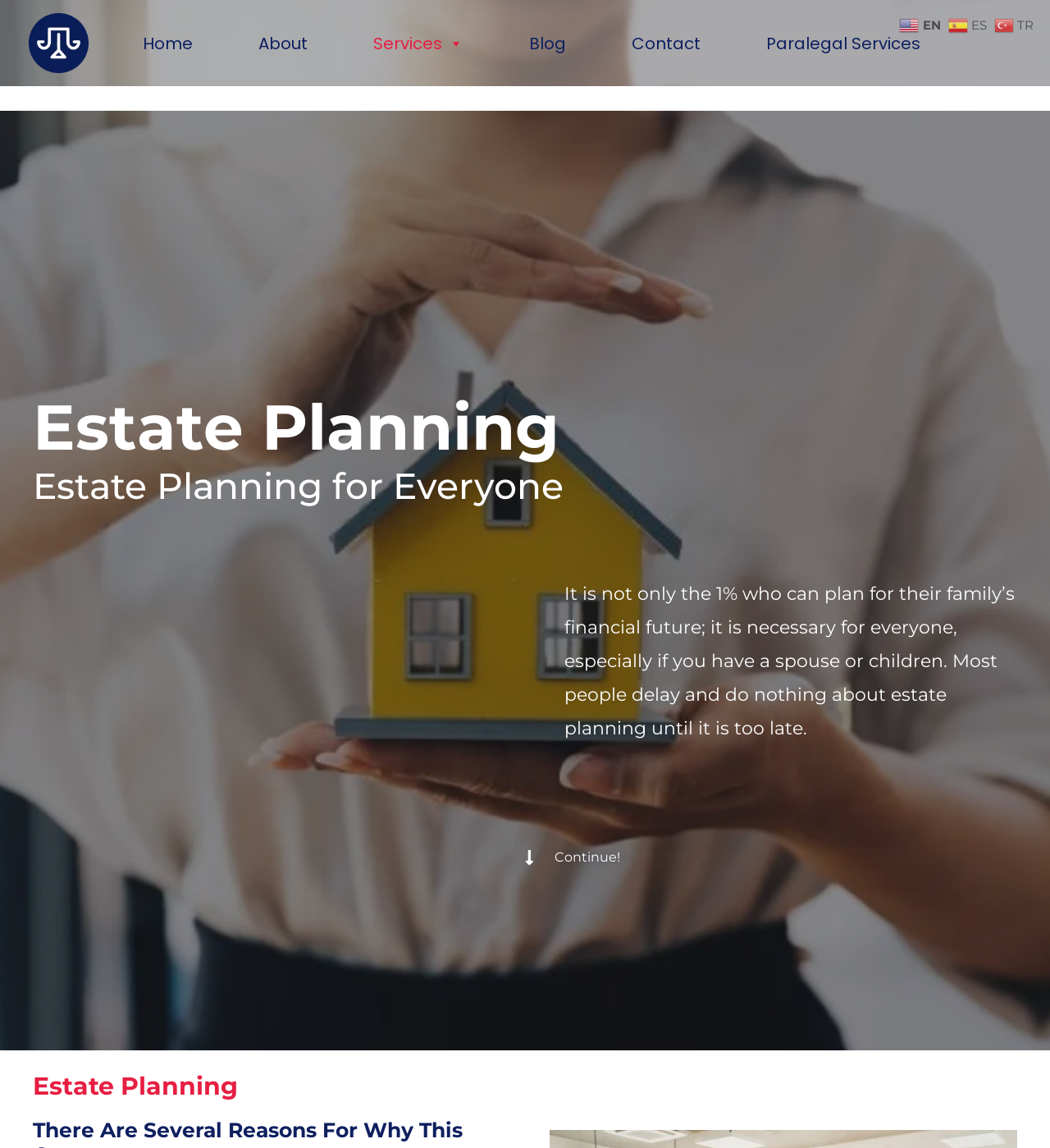What is the purpose of the 'Continue!' link?
Using the screenshot, give a one-word or short phrase answer.

To learn more